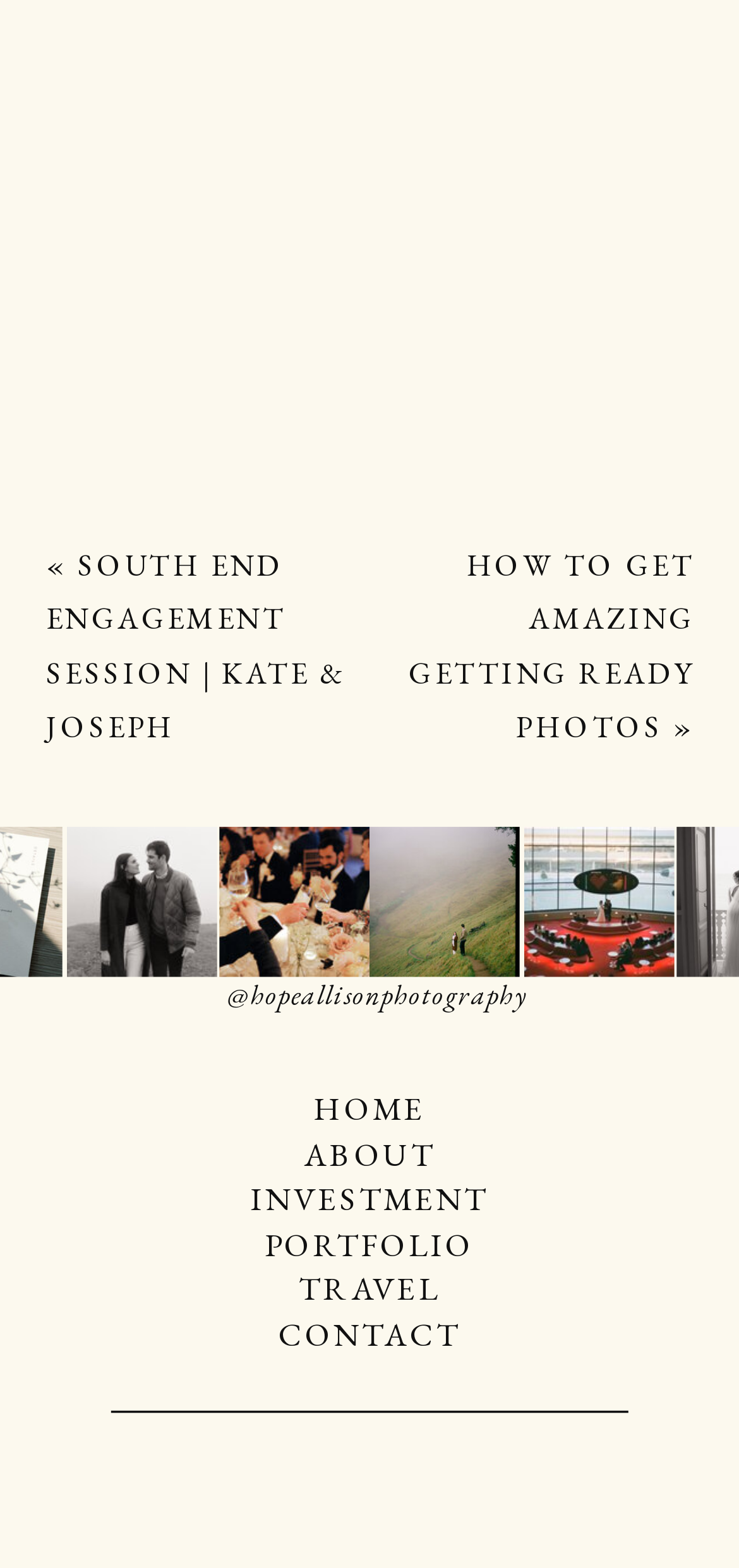Find the bounding box coordinates of the element's region that should be clicked in order to follow the given instruction: "search". The coordinates should consist of four float numbers between 0 and 1, i.e., [left, top, right, bottom].

None